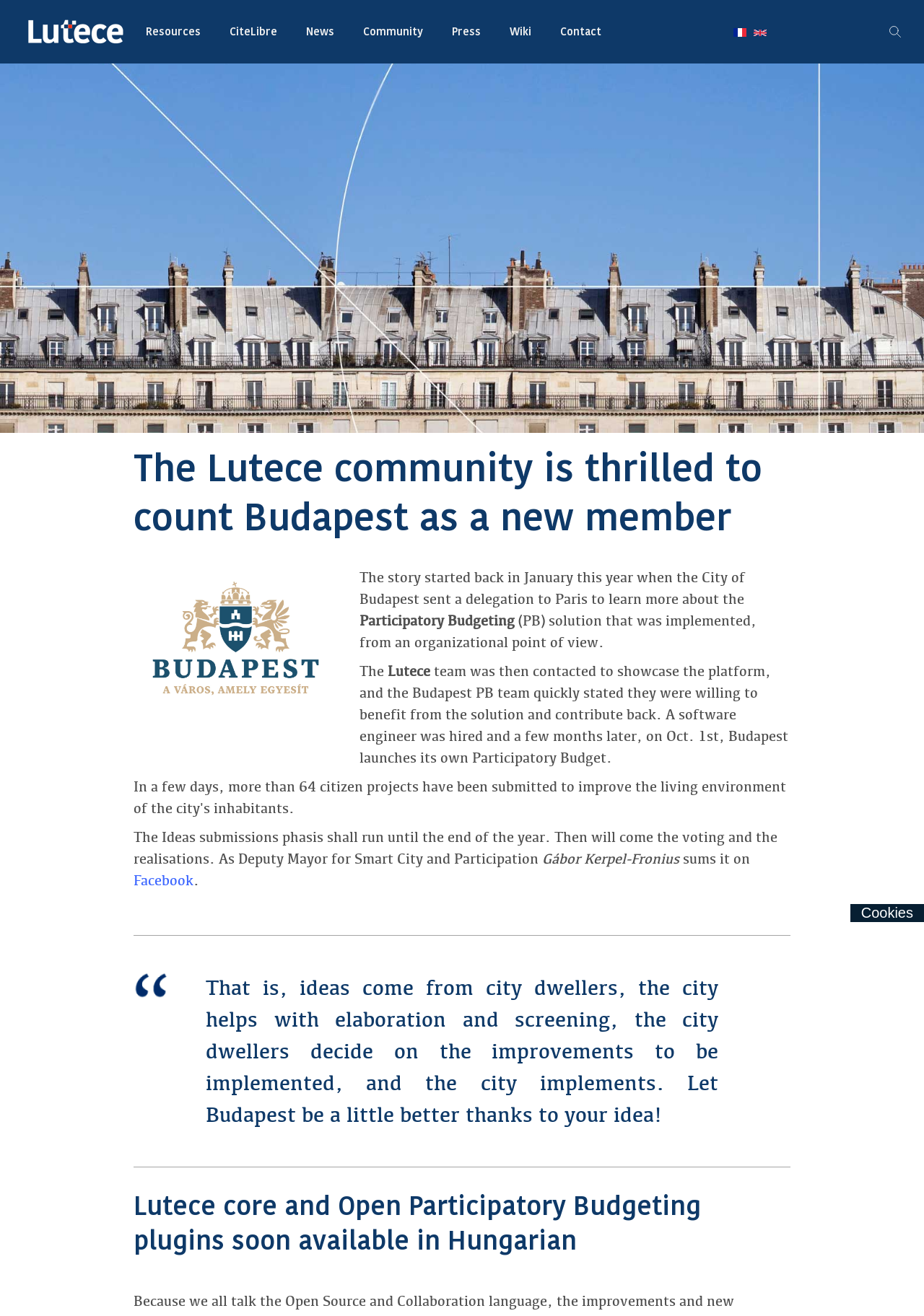What is the platform mentioned in the webpage for showcasing Participatory Budgeting? Refer to the image and provide a one-word or short phrase answer.

Lutece